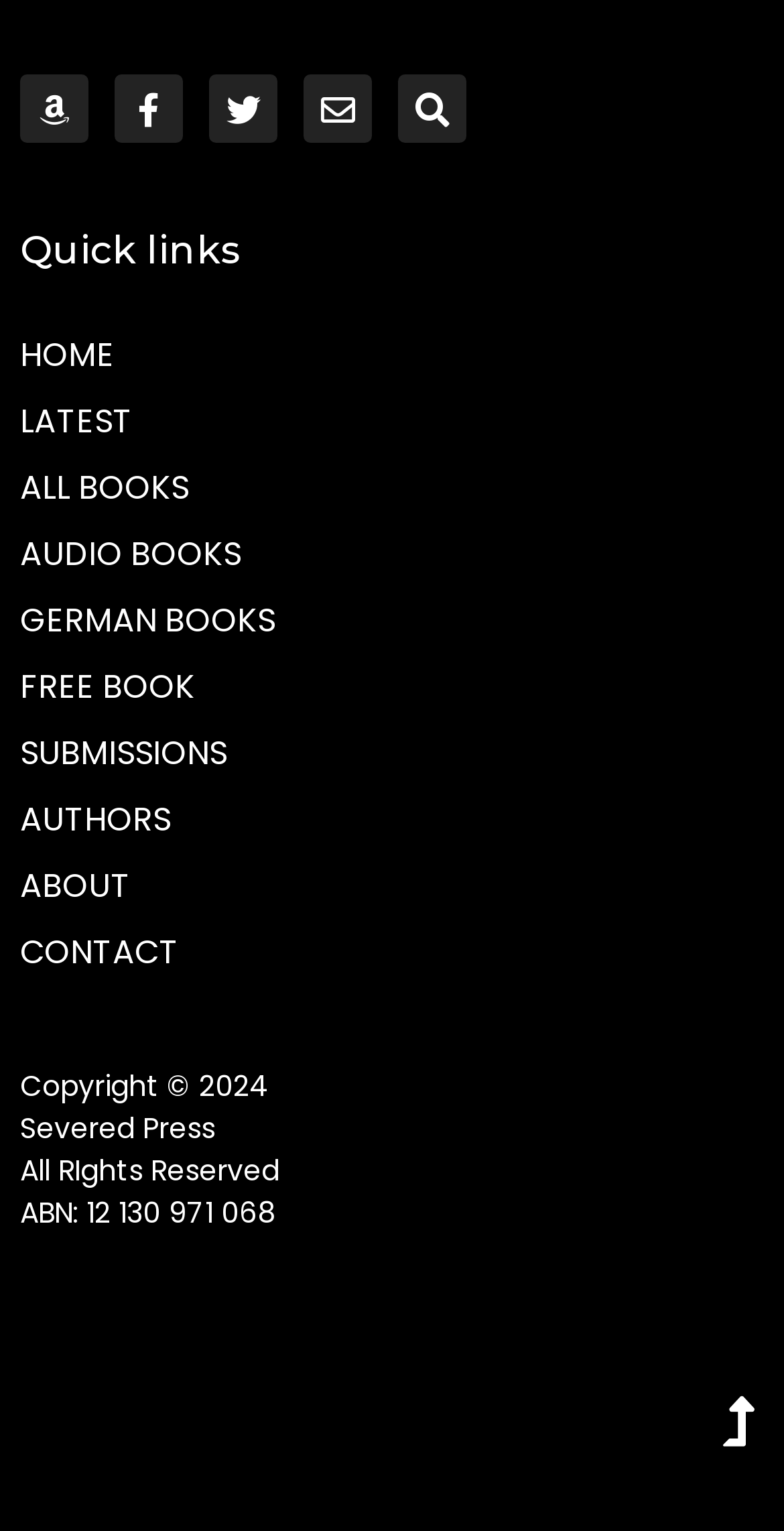What is the company name mentioned at the bottom?
Please answer the question with a detailed and comprehensive explanation.

I looked at the bottom of the webpage and found the company name 'Severed Press' mentioned, along with other details such as copyright information and ABN number.